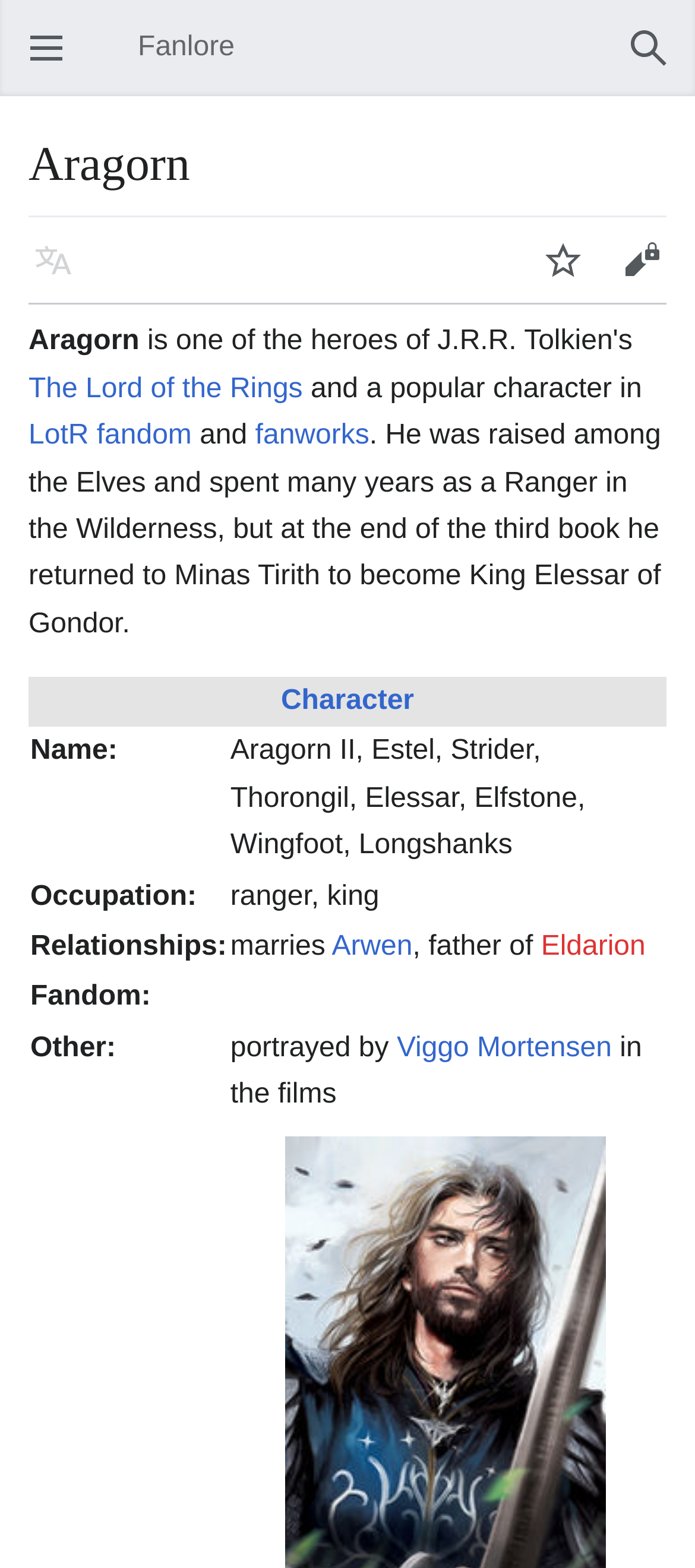Find the bounding box coordinates of the clickable area required to complete the following action: "Read about Arwen".

[0.477, 0.594, 0.594, 0.613]